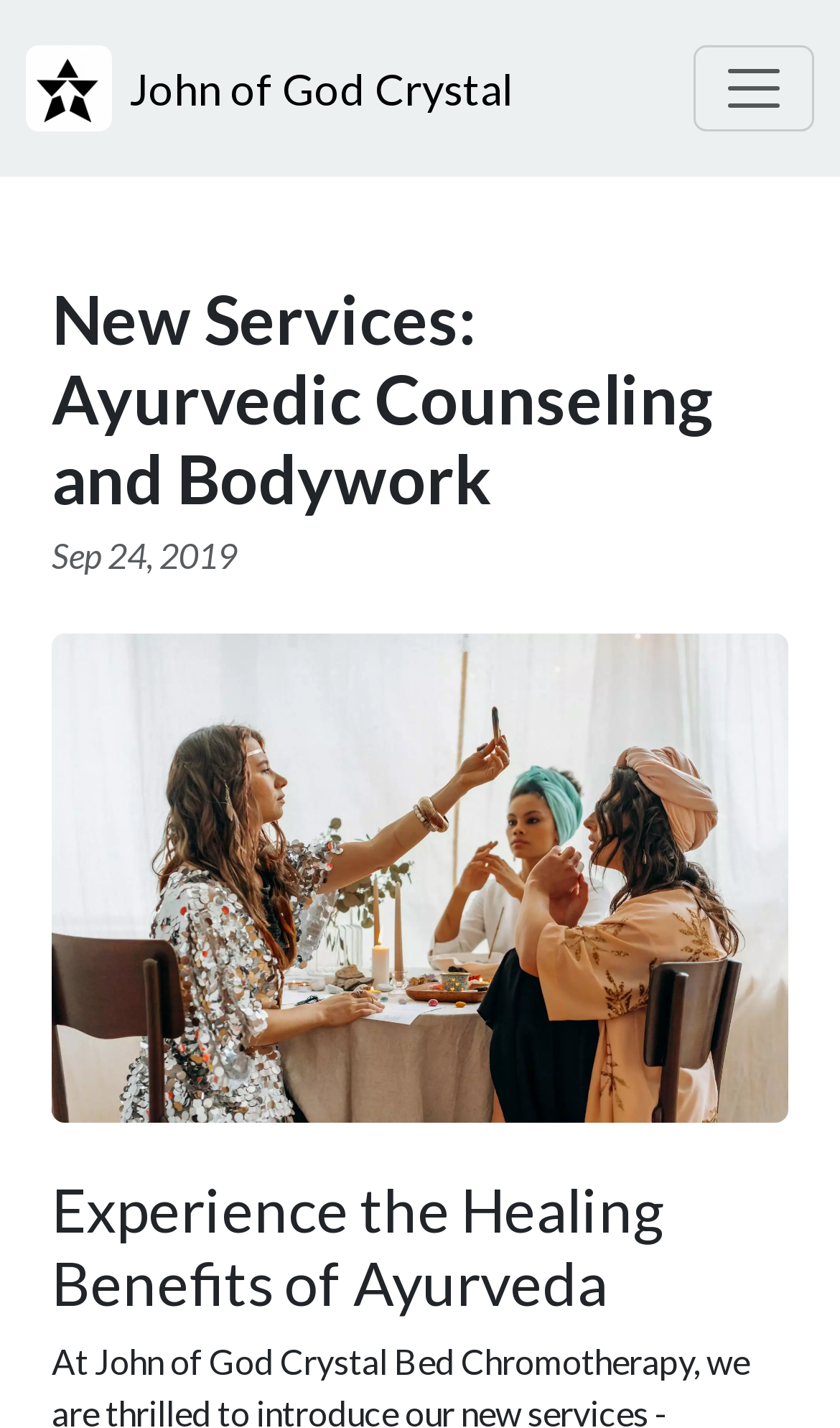What is the date mentioned on the webpage?
Using the details shown in the screenshot, provide a comprehensive answer to the question.

The date is mentioned in the header section of the webpage, and it is likely the date when the new services were introduced or announced.